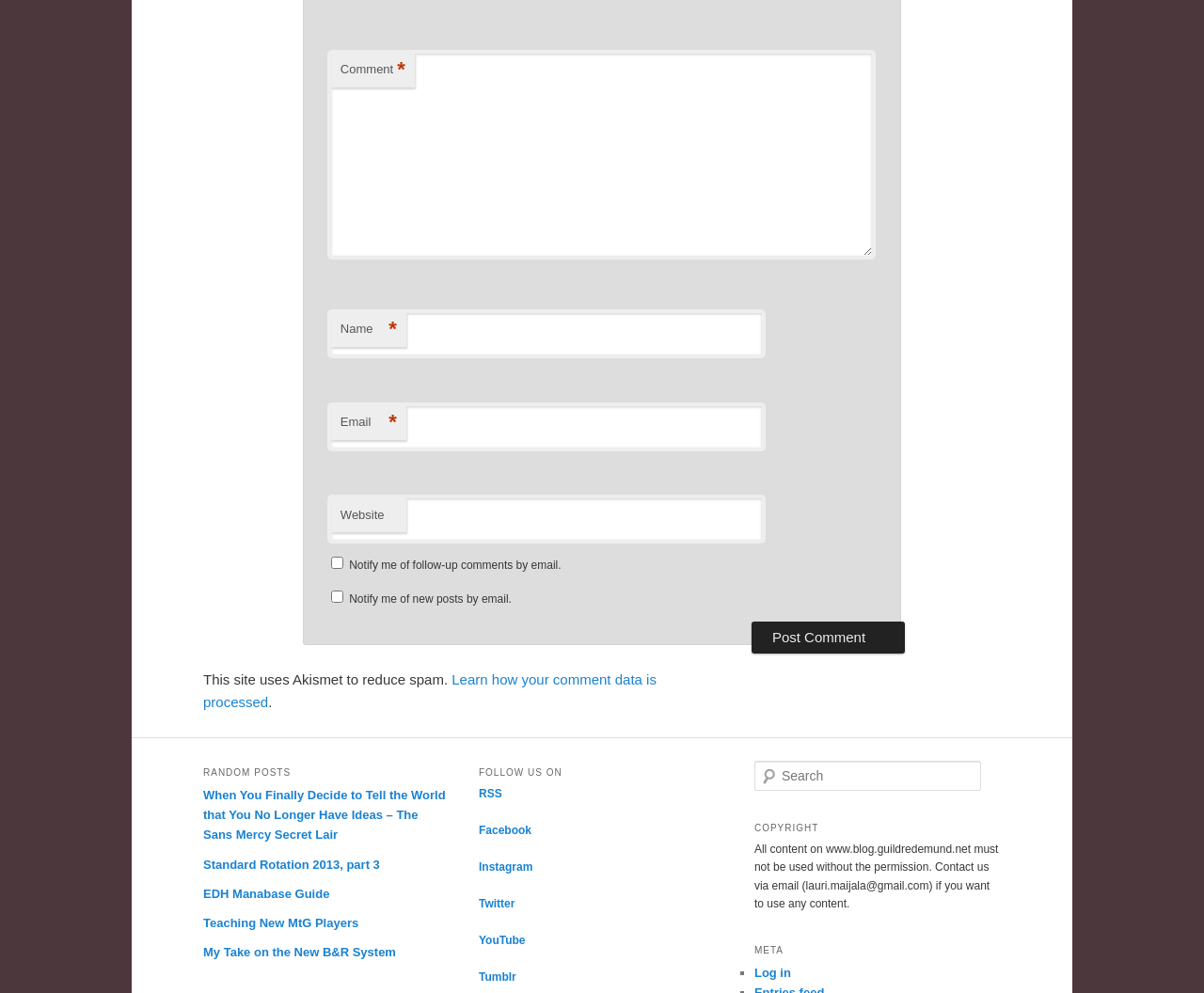Please locate the bounding box coordinates of the element that should be clicked to achieve the given instruction: "Click the post comment button".

[0.624, 0.626, 0.752, 0.658]